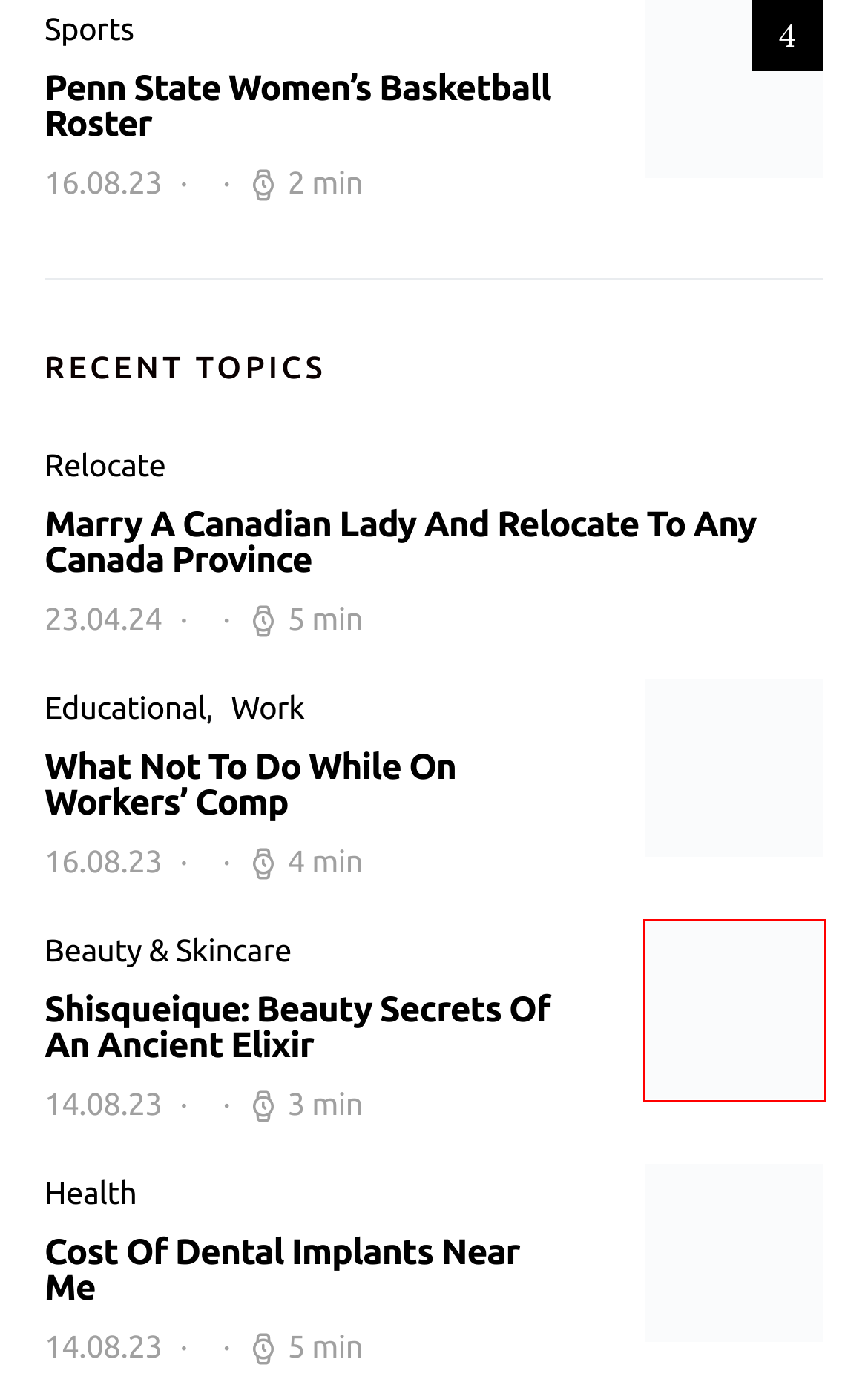You are provided with a screenshot of a webpage where a red rectangle bounding box surrounds an element. Choose the description that best matches the new webpage after clicking the element in the red bounding box. Here are the choices:
A. Culinary Archives - PINBUD
B. Marry a Canadian Lady and Relocate to any Canada Province - PINBUD
C. Disclaimer - PINBUD
D. Work Archives - PINBUD
E. Cost of Dental Implants Near Me - PINBUD
F. Penn State Women's Basketball Roster - PINBUD
G. Shisqueique: Beauty Secrets of an Ancient Elixir - PINBUD
H. What Not to Do While on Workers' Comp - PINBUD

G